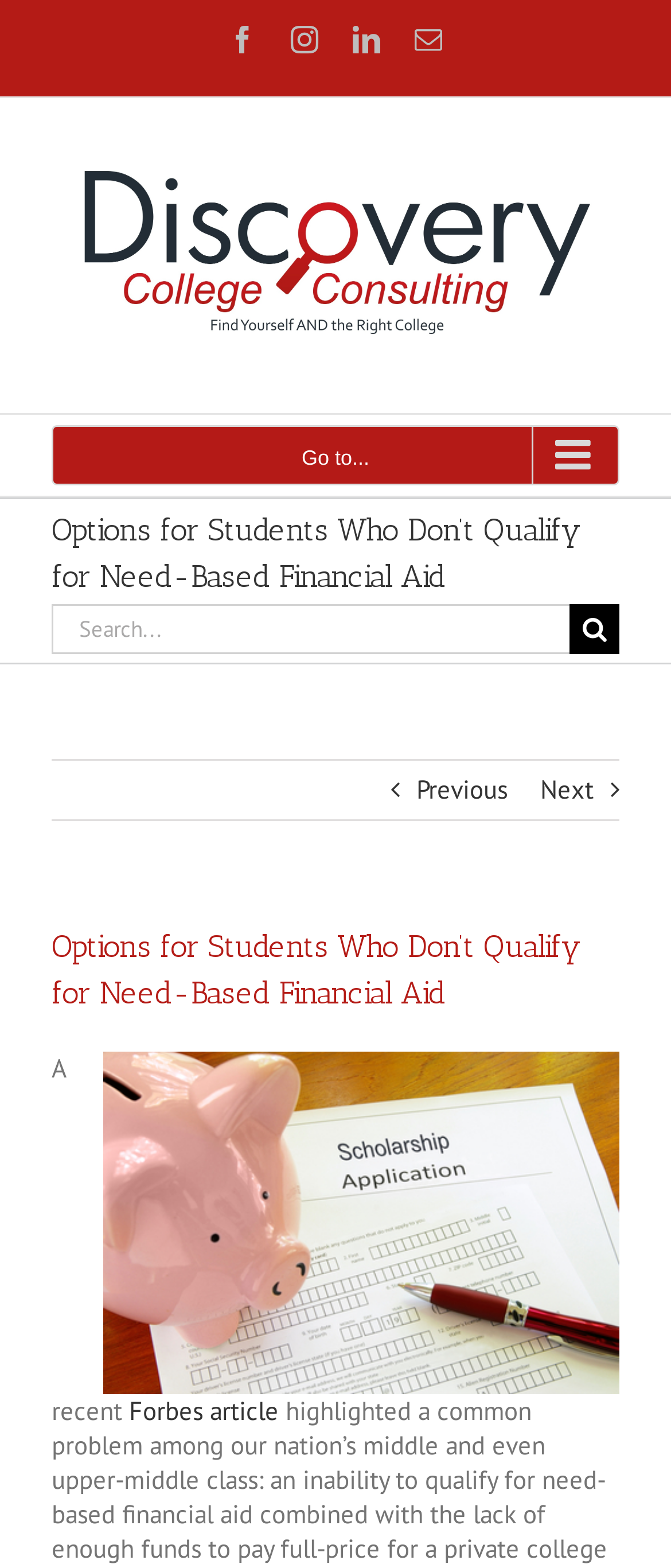Provide a short, one-word or phrase answer to the question below:
What is the text on the logo image?

Discovery College Consulting Logo